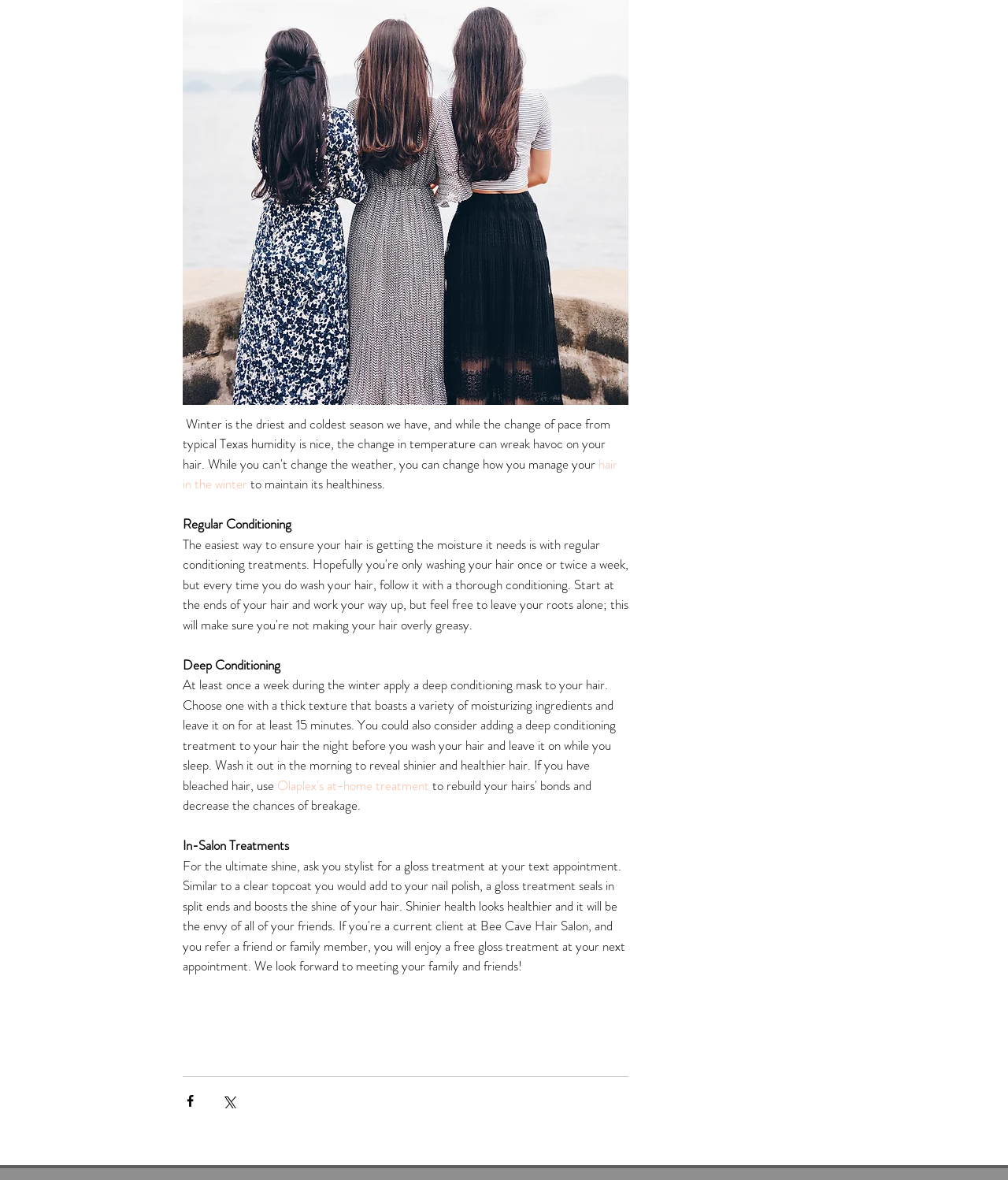Find the bounding box coordinates for the UI element whose description is: "Olaplex's at-home treatment". The coordinates should be four float numbers between 0 and 1, in the format [left, top, right, bottom].

[0.275, 0.657, 0.426, 0.673]